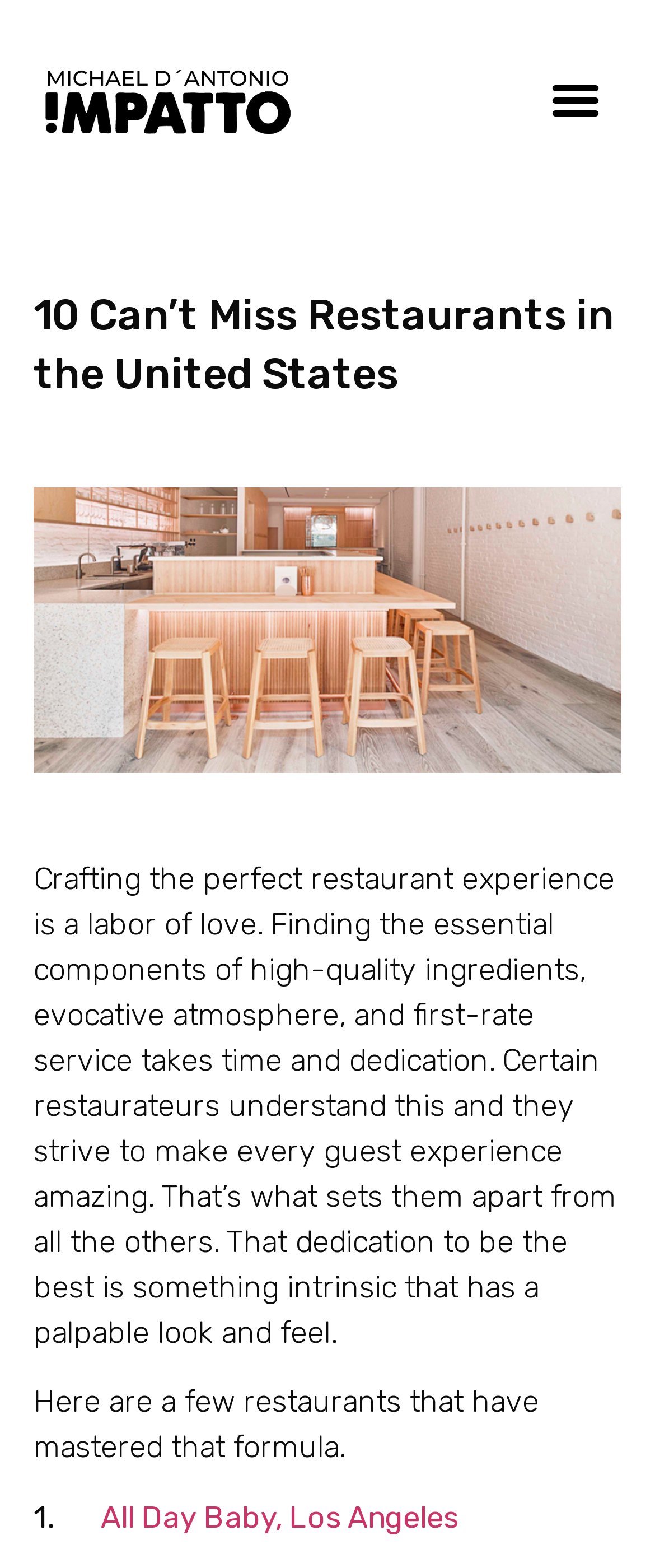Using the description: "All Day Baby, Los Angeles", determine the UI element's bounding box coordinates. Ensure the coordinates are in the format of four float numbers between 0 and 1, i.e., [left, top, right, bottom].

[0.154, 0.956, 0.7, 0.979]